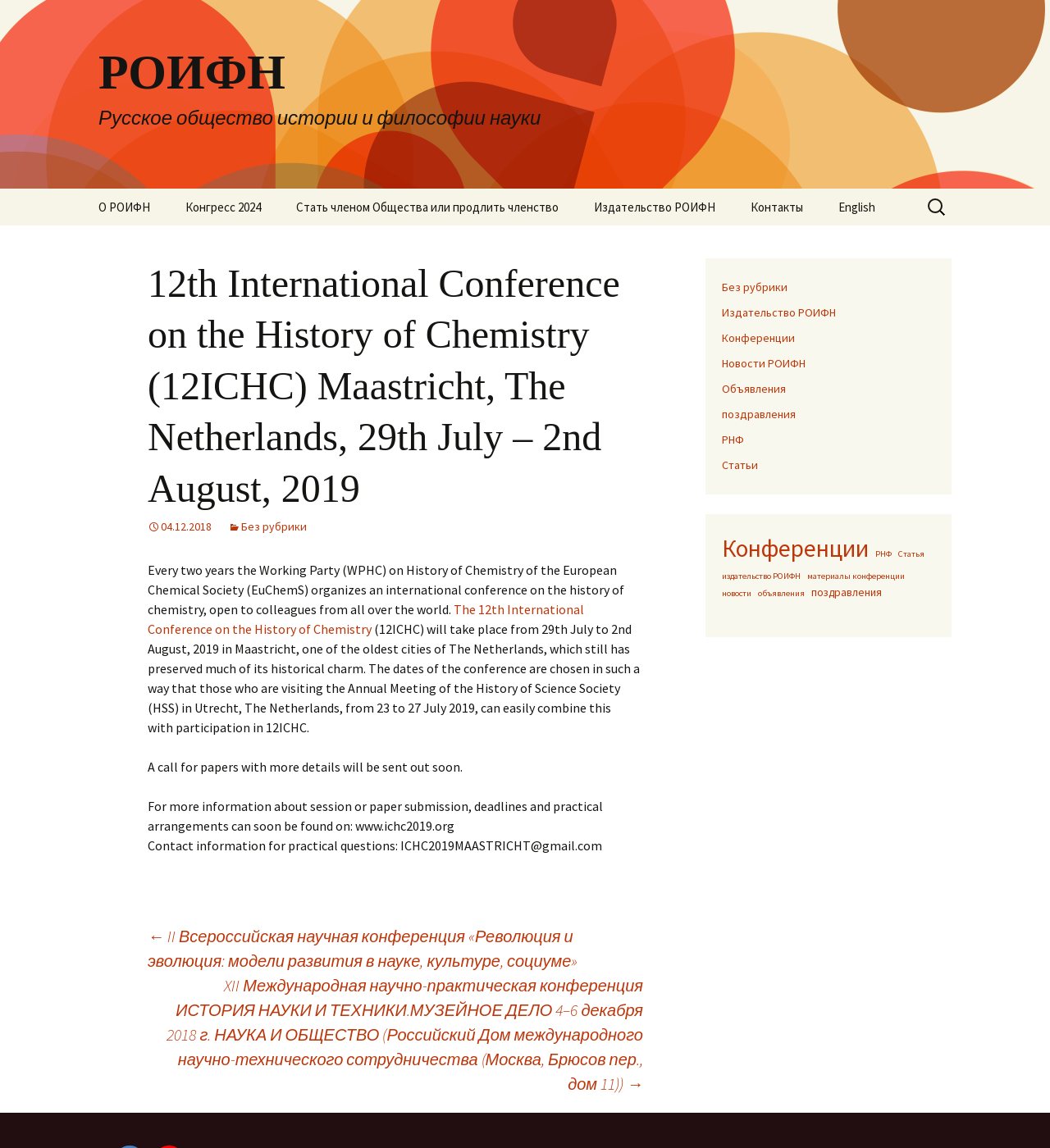Locate the bounding box coordinates of the element to click to perform the following action: 'Go to the 12th International Conference on the History of Chemistry'. The coordinates should be given as four float values between 0 and 1, in the form of [left, top, right, bottom].

[0.141, 0.225, 0.612, 0.448]